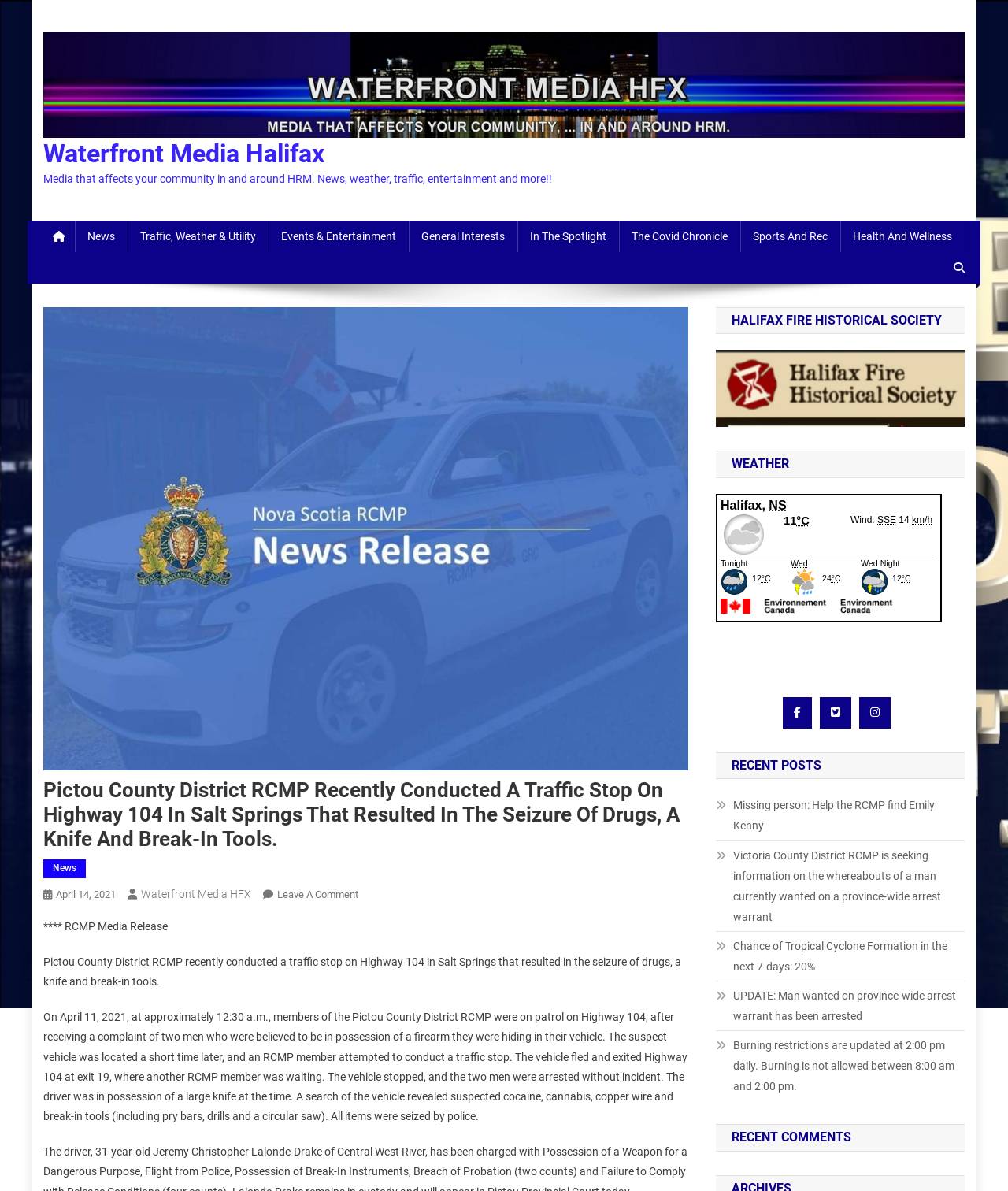Provide a brief response in the form of a single word or phrase:
What is the weather section displaying?

Environment Canada Weather